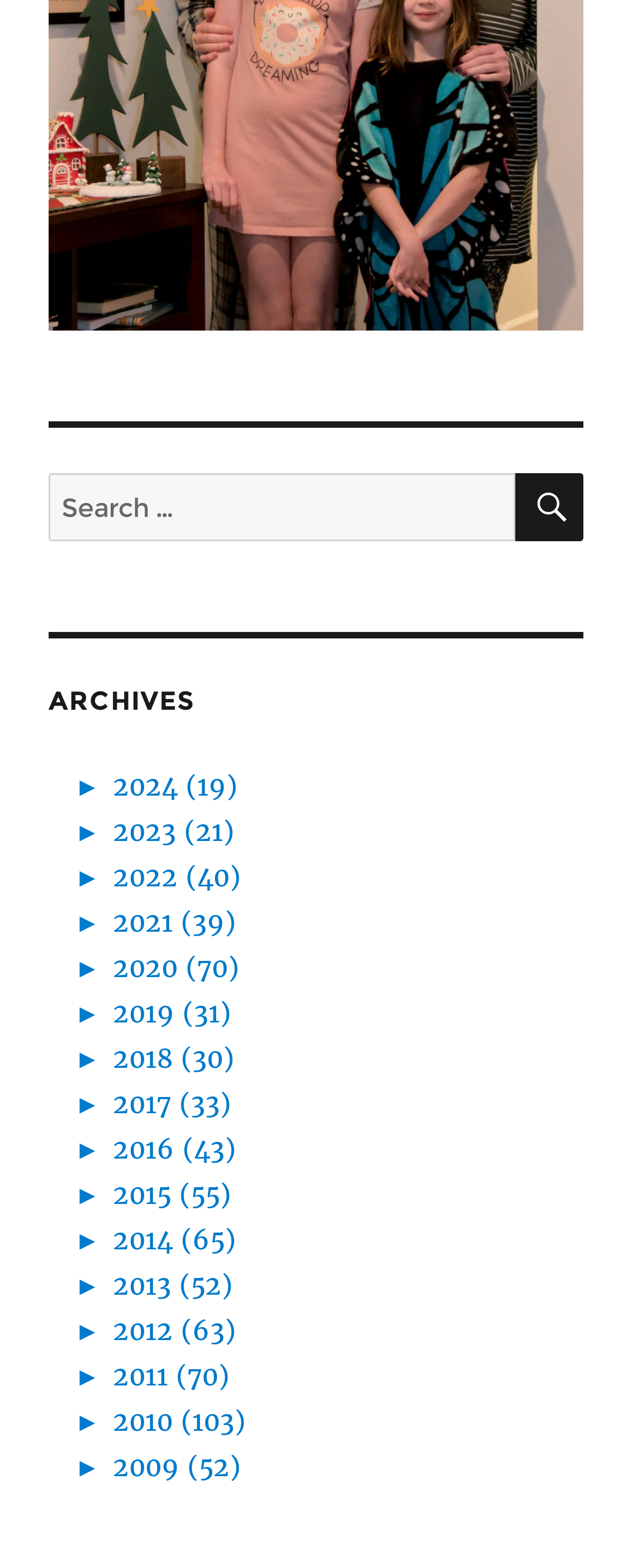What is the function of the button with the magnifying glass icon?
Refer to the image and give a detailed answer to the question.

The button with the magnifying glass icon is located next to the search box and has the text ' SEARCH'. This suggests that the button is a search button that triggers a search action when clicked.